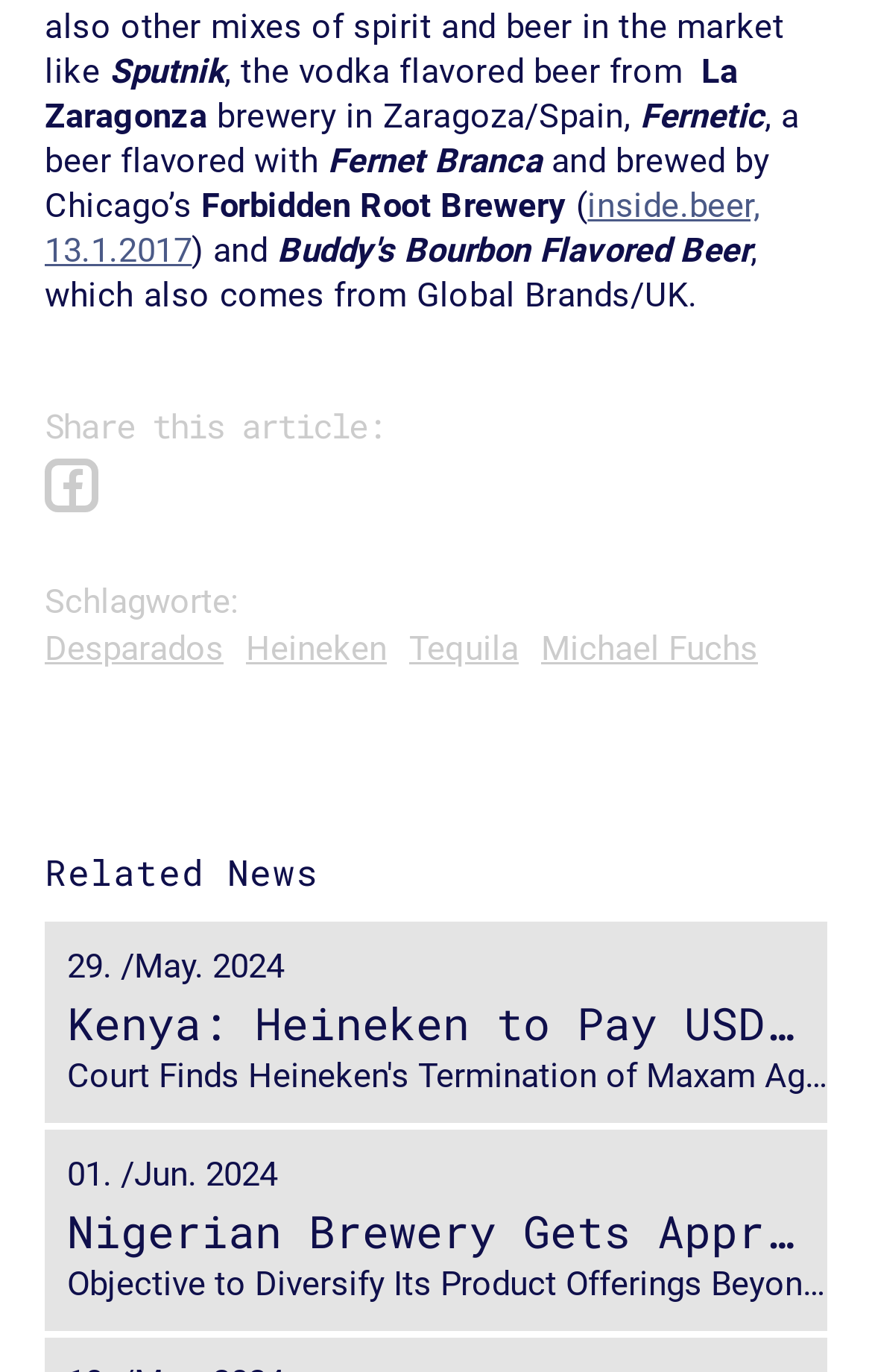Find the bounding box coordinates for the area that must be clicked to perform this action: "Check the date of the article".

[0.077, 0.689, 0.326, 0.718]